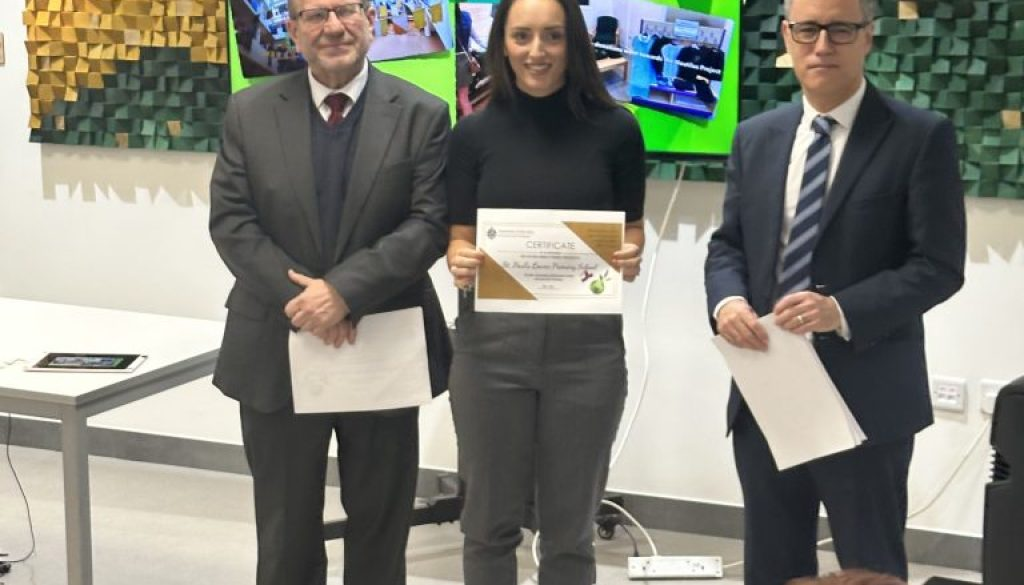Detail everything you observe in the image.

In this image, three individuals are gathered in a bright, modern setting, celebrating a significant achievement related to environmental excellence. The central figure, a woman holding a certificate, stands proudly with a beaming smile. She is flanked by two men: one on the left, wearing glasses and a suit, and another on the right, dressed in a suit and tie, holding papers in his hand. Behind them, vibrant green and gold wall art adds a creative touch to the backdrop, while screens display images relevant to the event, enhancing the atmosphere of recognition and accomplishment. This moment marks the presentation of awards to schools for their commitment to sustainability, exemplified by the award held by the woman, signifying an important milestone in promoting environmental awareness in education.